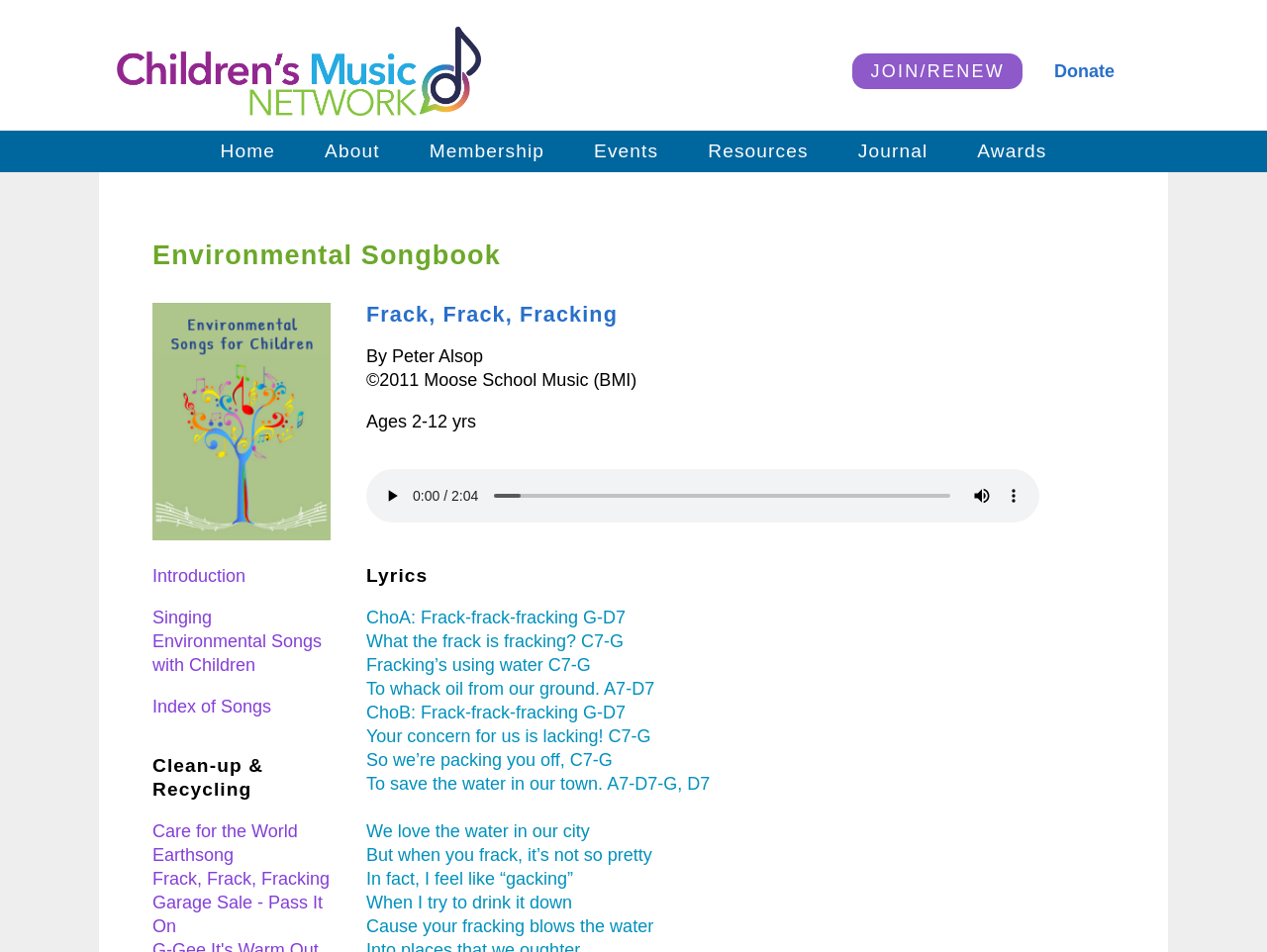Can you show the bounding box coordinates of the region to click on to complete the task described in the instruction: "Click the 'Earthsong' link"?

[0.12, 0.888, 0.184, 0.909]